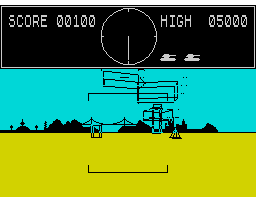What is the primary focus of the gameplay?
Craft a detailed and extensive response to the question.

The gameplay appears to be focused on strategy and shooting, as players navigate through various terrains to engage in combat, suggesting a tactical approach to winning the game.